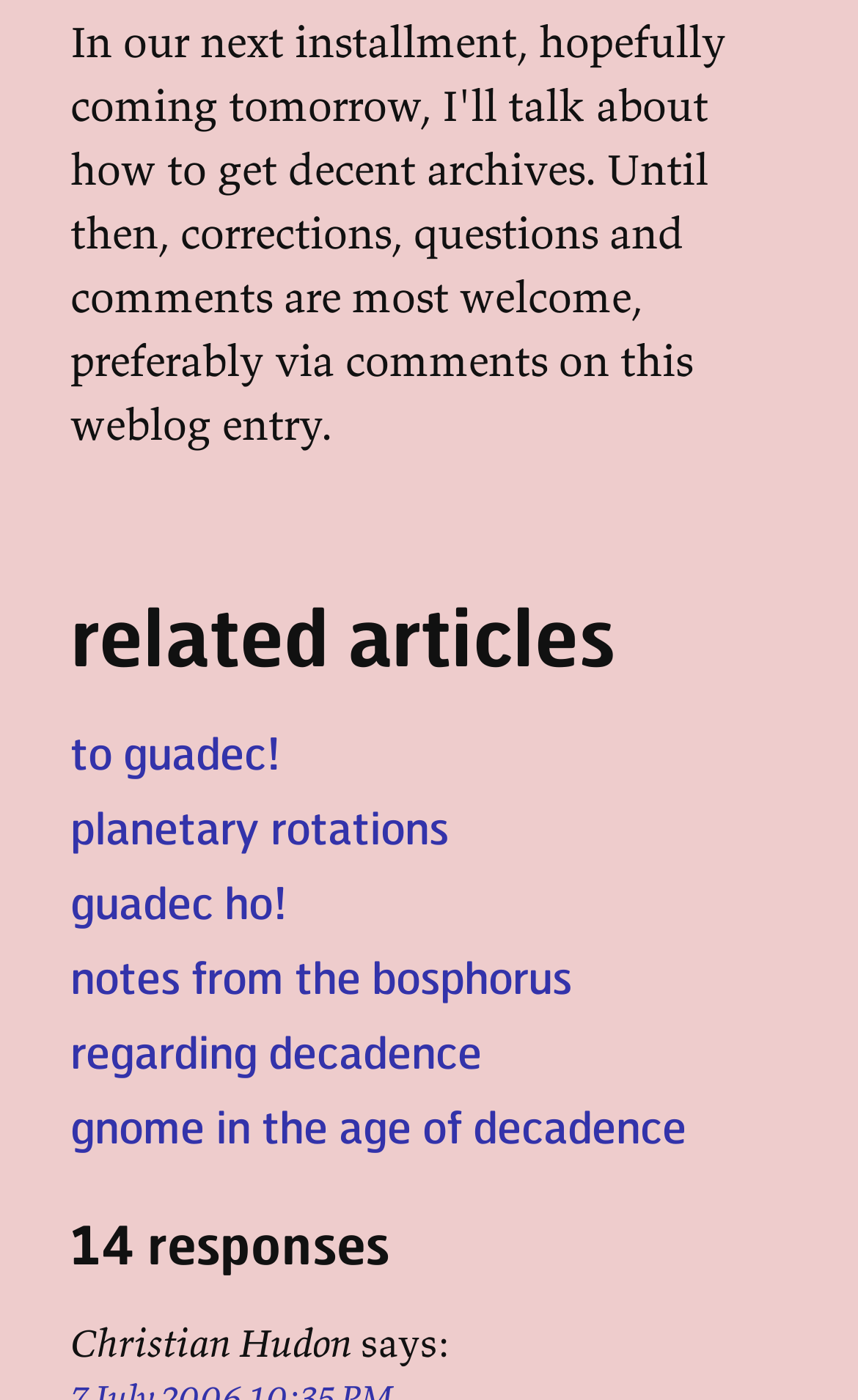Identify the bounding box of the UI element described as follows: "planetary rotations". Provide the coordinates as four float numbers in the range of 0 to 1 [left, top, right, bottom].

[0.082, 0.571, 0.523, 0.612]